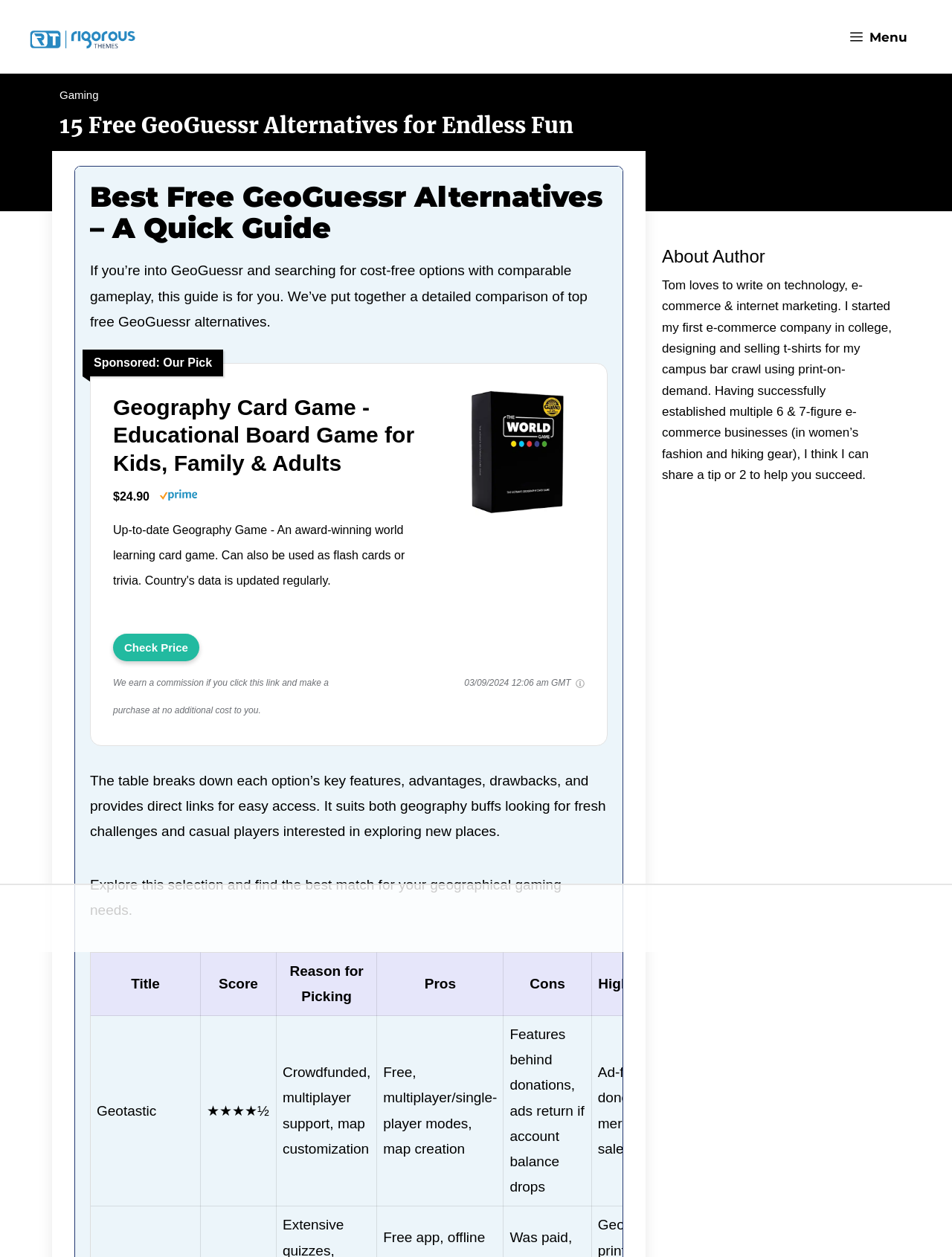Can you identify and provide the main heading of the webpage?

15 Free GeoGuessr Alternatives for Endless Fun